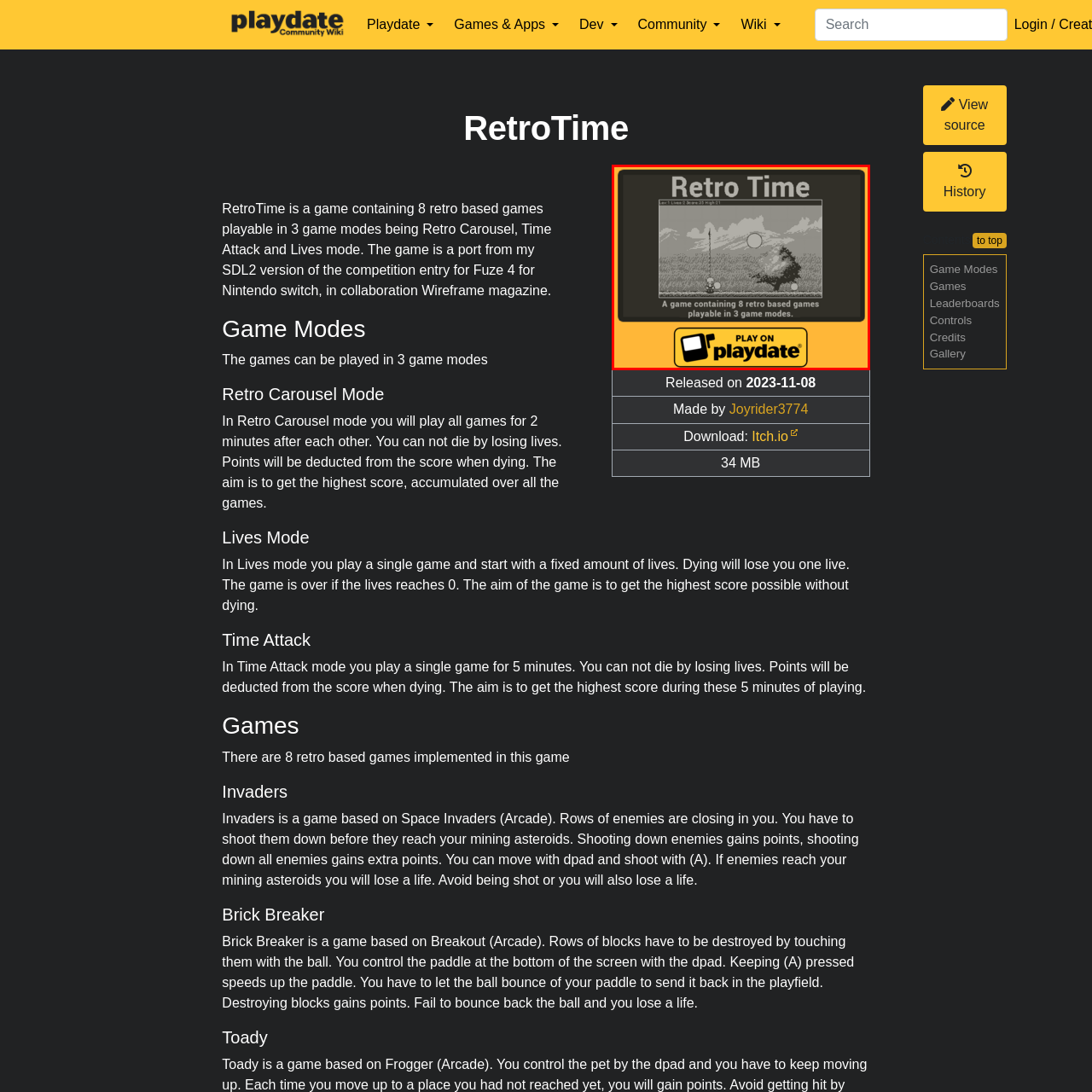On which gaming console is the game available?
Scrutinize the image inside the red bounding box and provide a detailed and extensive answer to the question.

The call to action at the bottom of the image invites players to 'Play on Playdate', promoting the game's availability on the Playdate gaming console.